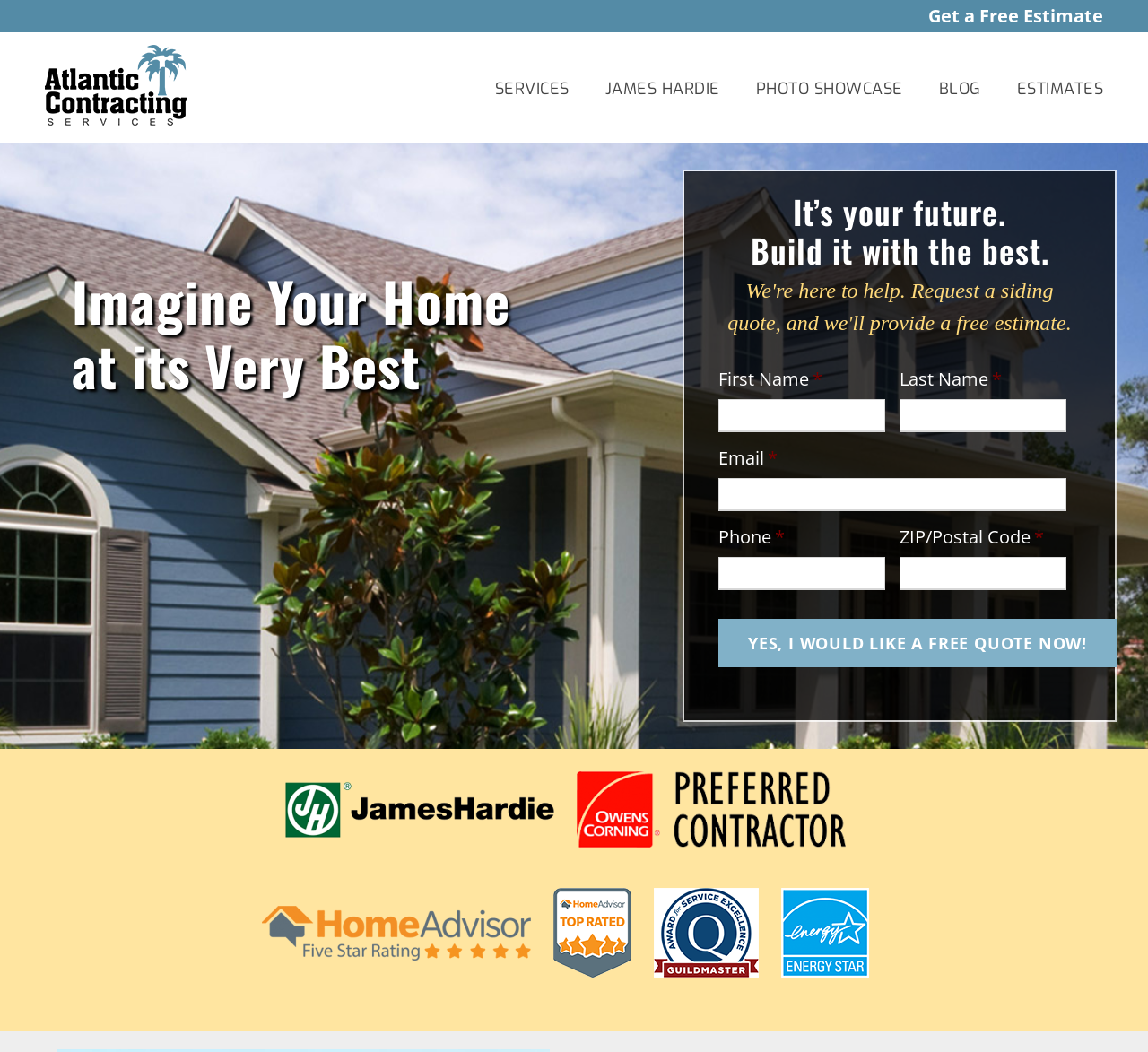Please identify the bounding box coordinates of the element on the webpage that should be clicked to follow this instruction: "Get a free estimate". The bounding box coordinates should be given as four float numbers between 0 and 1, formatted as [left, top, right, bottom].

[0.809, 0.003, 0.961, 0.026]